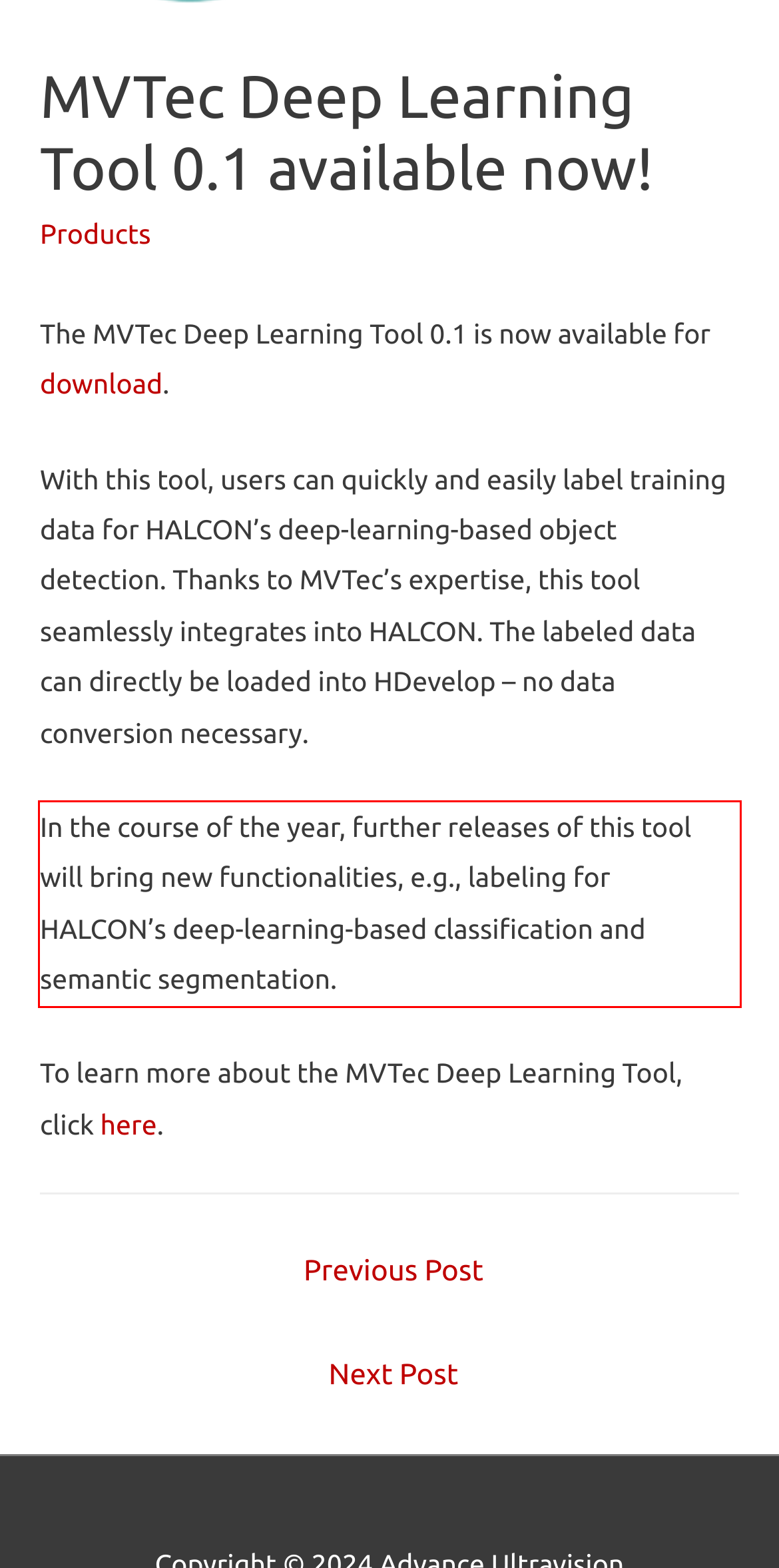You have a screenshot of a webpage, and there is a red bounding box around a UI element. Utilize OCR to extract the text within this red bounding box.

In the course of the year, further releases of this tool will bring new functionalities, e.g., labeling for HALCON’s deep-learning-based classification and semantic seg­men­tation.